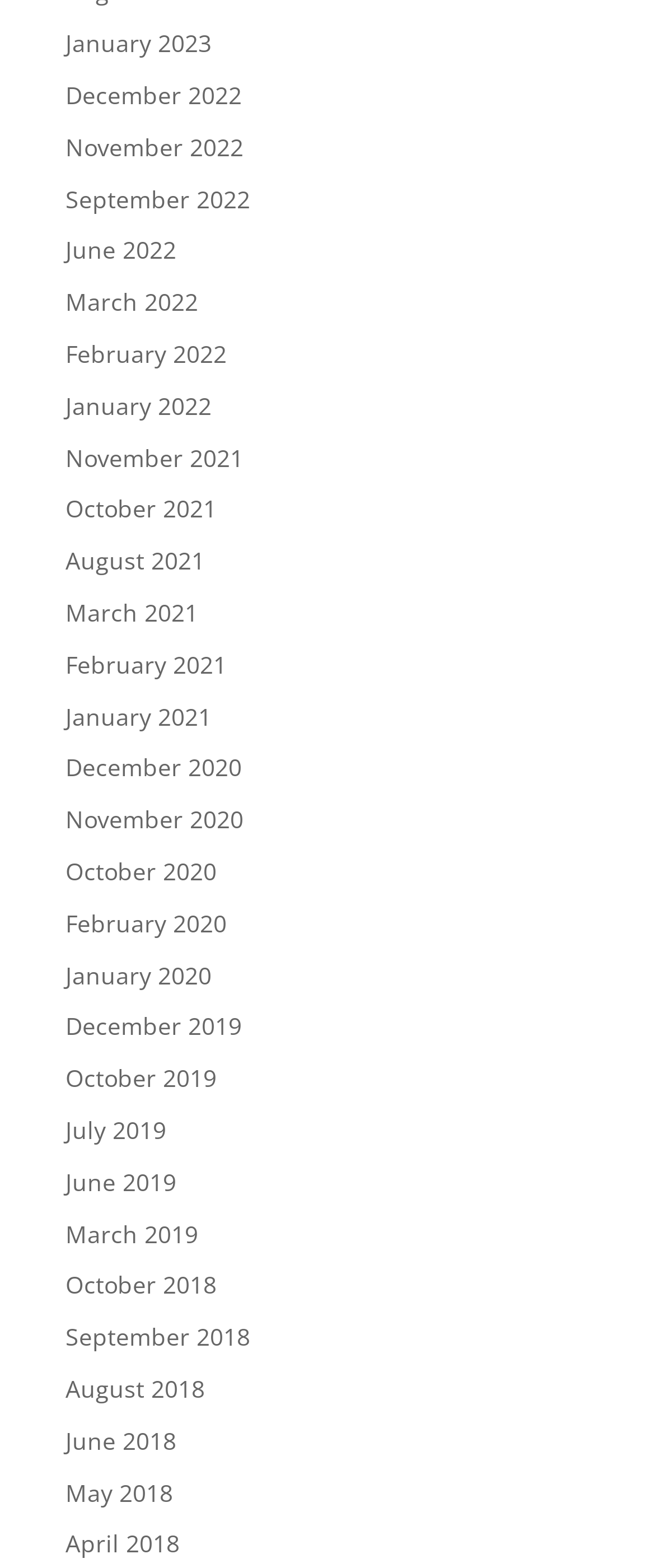Please answer the following question using a single word or phrase: 
How many links are available for the year 2022?

5